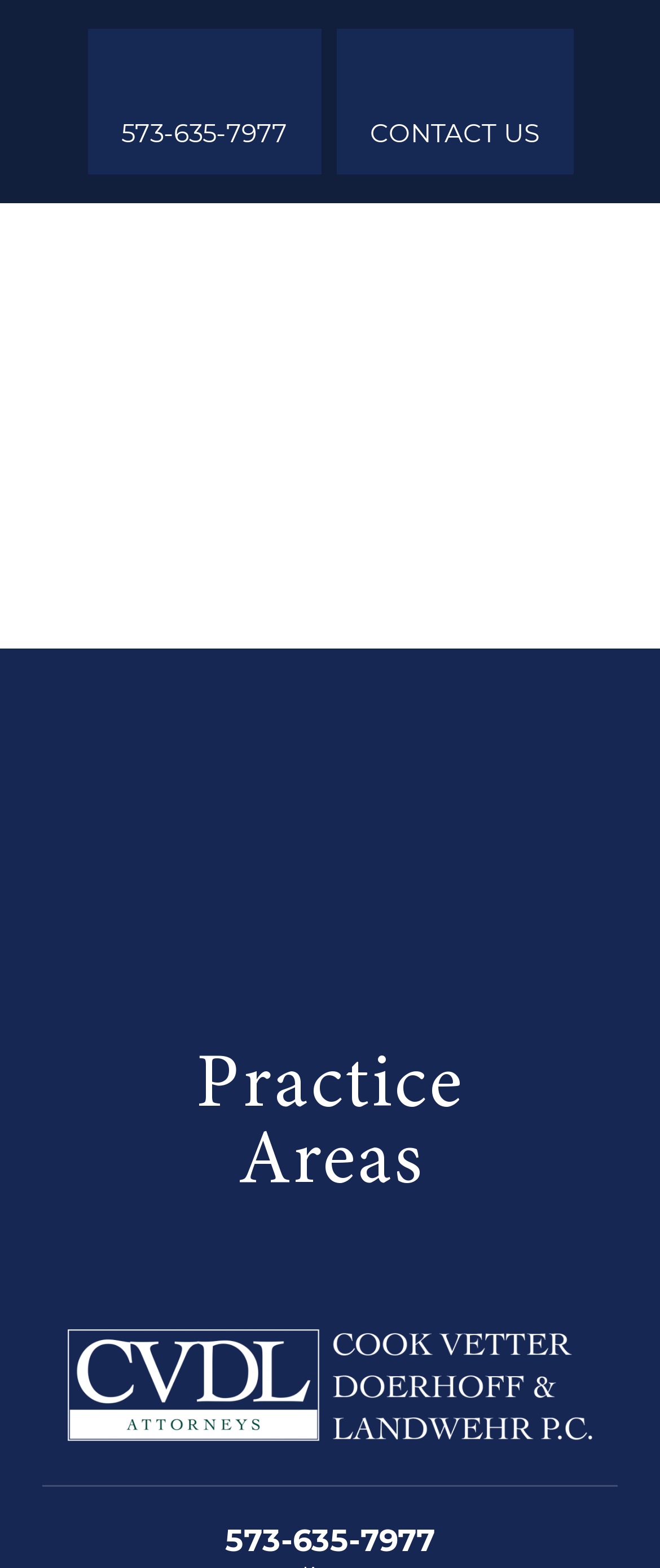Find the bounding box coordinates of the clickable area that will achieve the following instruction: "Learn about personal injury and wrongful death".

[0.046, 0.717, 0.622, 0.769]